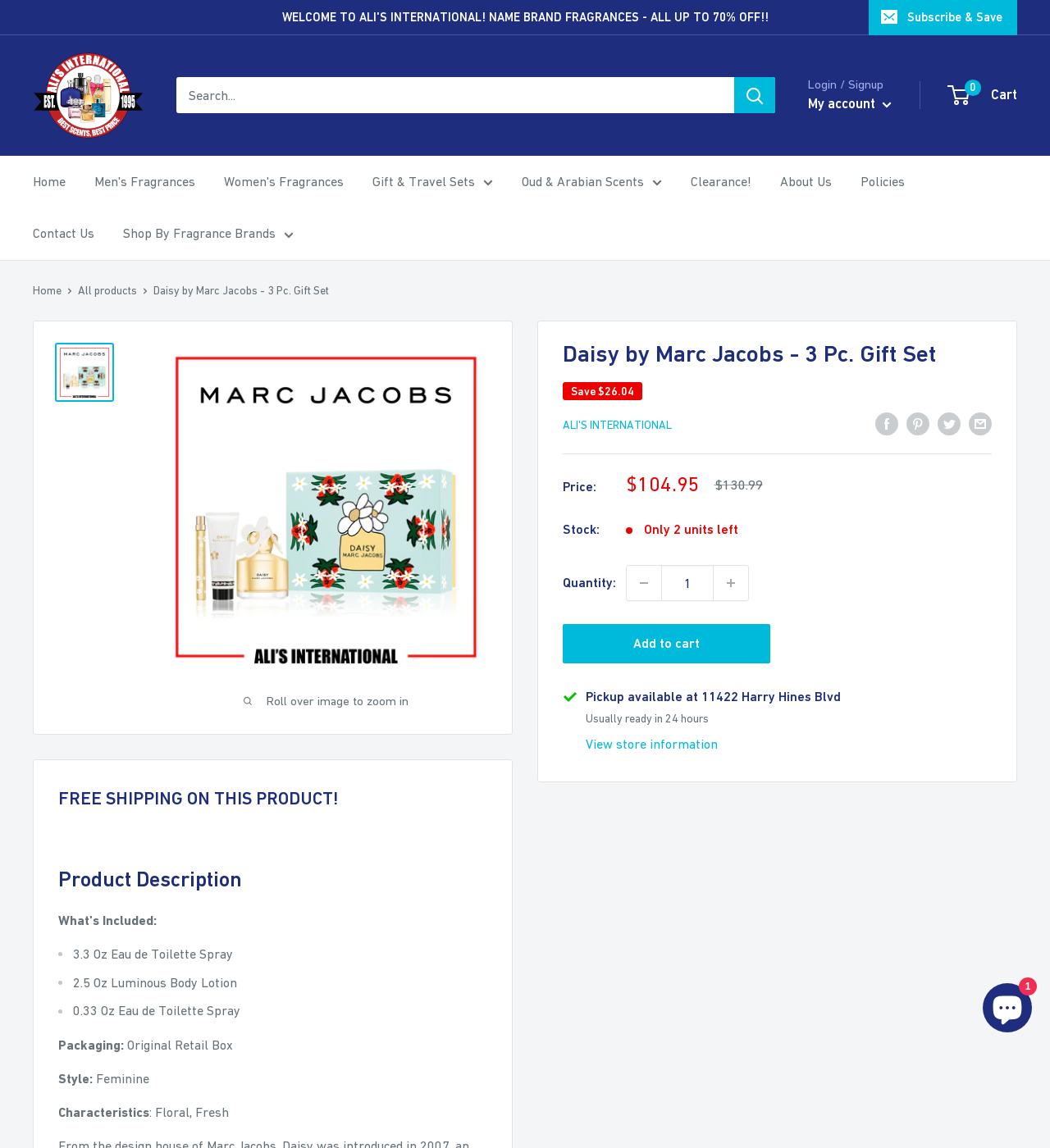Provide a one-word or short-phrase response to the question:
What is the name of the fragrance set?

Daisy by Marc Jacobs